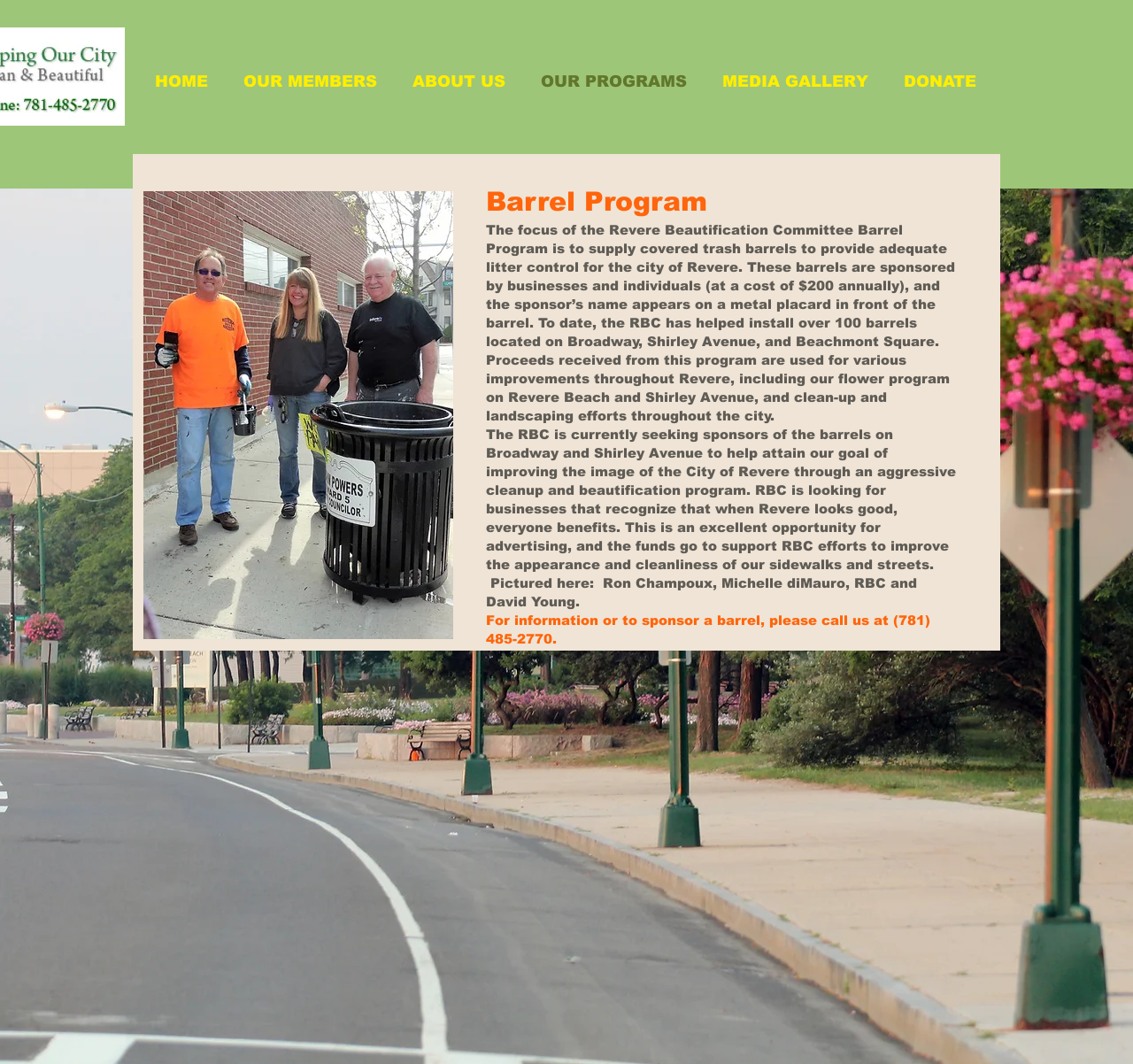Give a one-word or short phrase answer to this question: 
What is the cost of sponsoring a barrel?

$200 annually